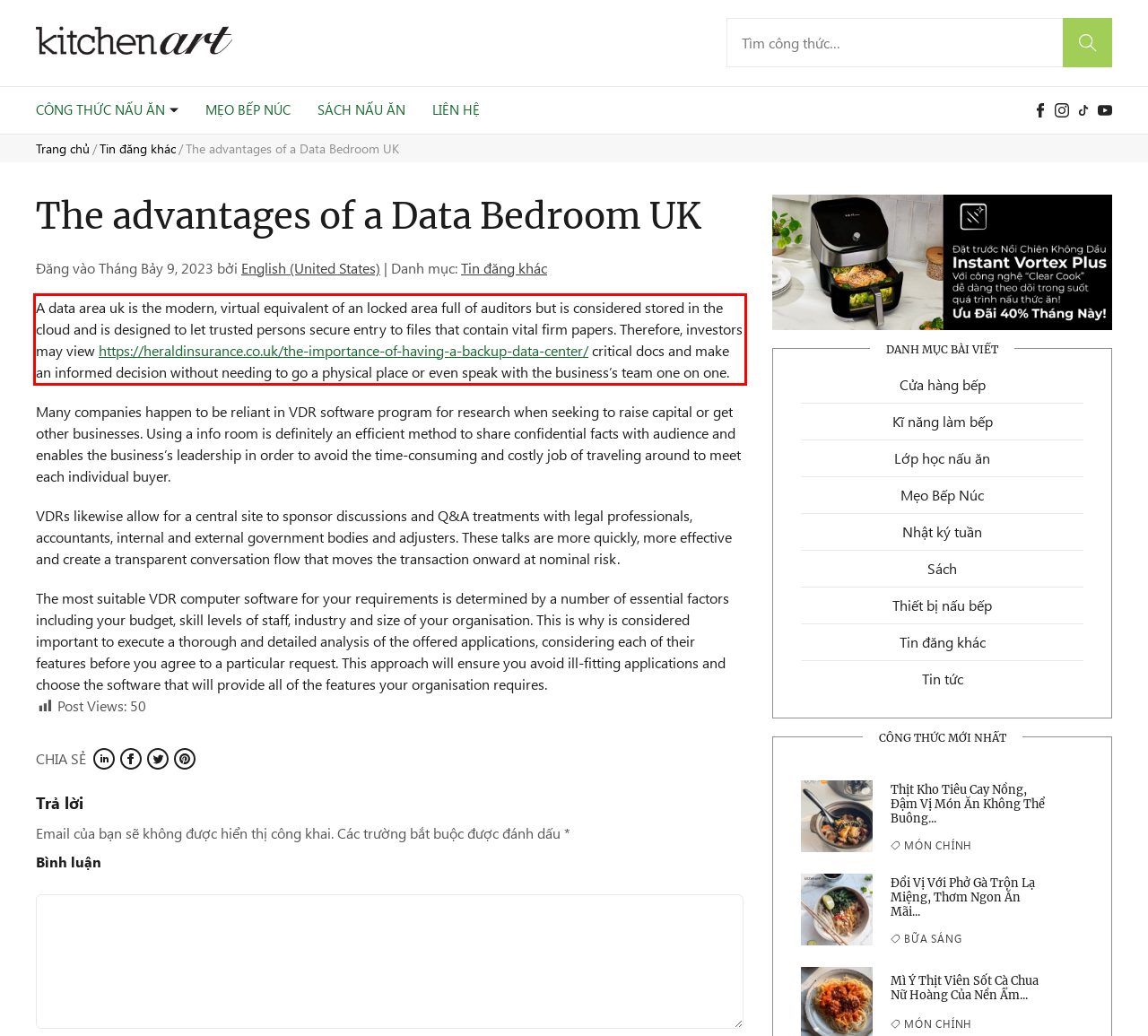You are provided with a screenshot of a webpage that includes a UI element enclosed in a red rectangle. Extract the text content inside this red rectangle.

A data area uk is the modern, virtual equivalent of an locked area full of auditors but is considered stored in the cloud and is designed to let trusted persons secure entry to files that contain vital firm papers. Therefore, investors may view https://heraldinsurance.co.uk/the-importance-of-having-a-backup-data-center/ critical docs and make an informed decision without needing to go a physical place or even speak with the business’s team one on one.